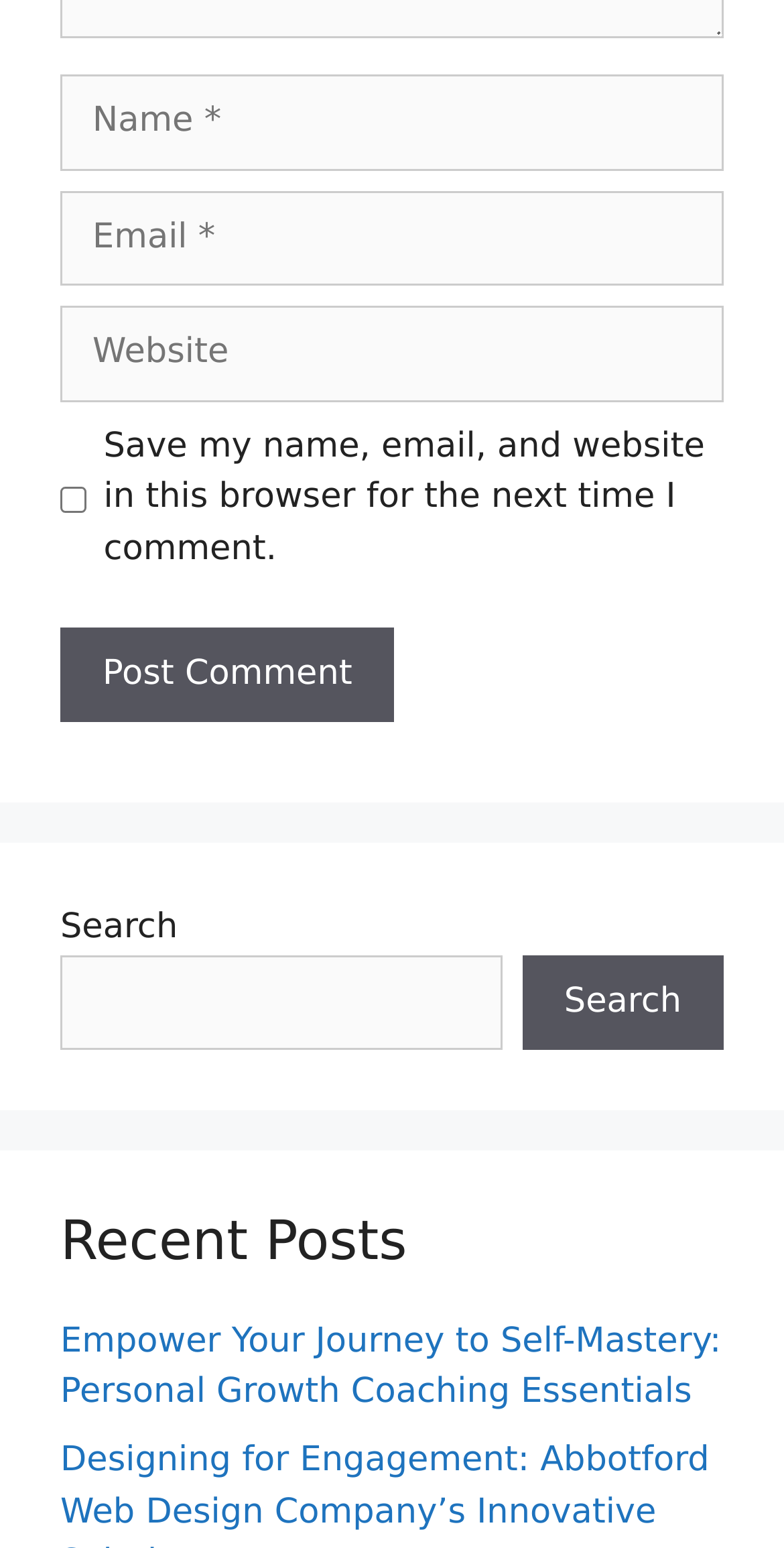What is the function of the search box?
Please give a detailed and elaborate answer to the question based on the image.

The search box has a label 'Search' and a button 'Search' which suggests that it is used to search for content on the website.